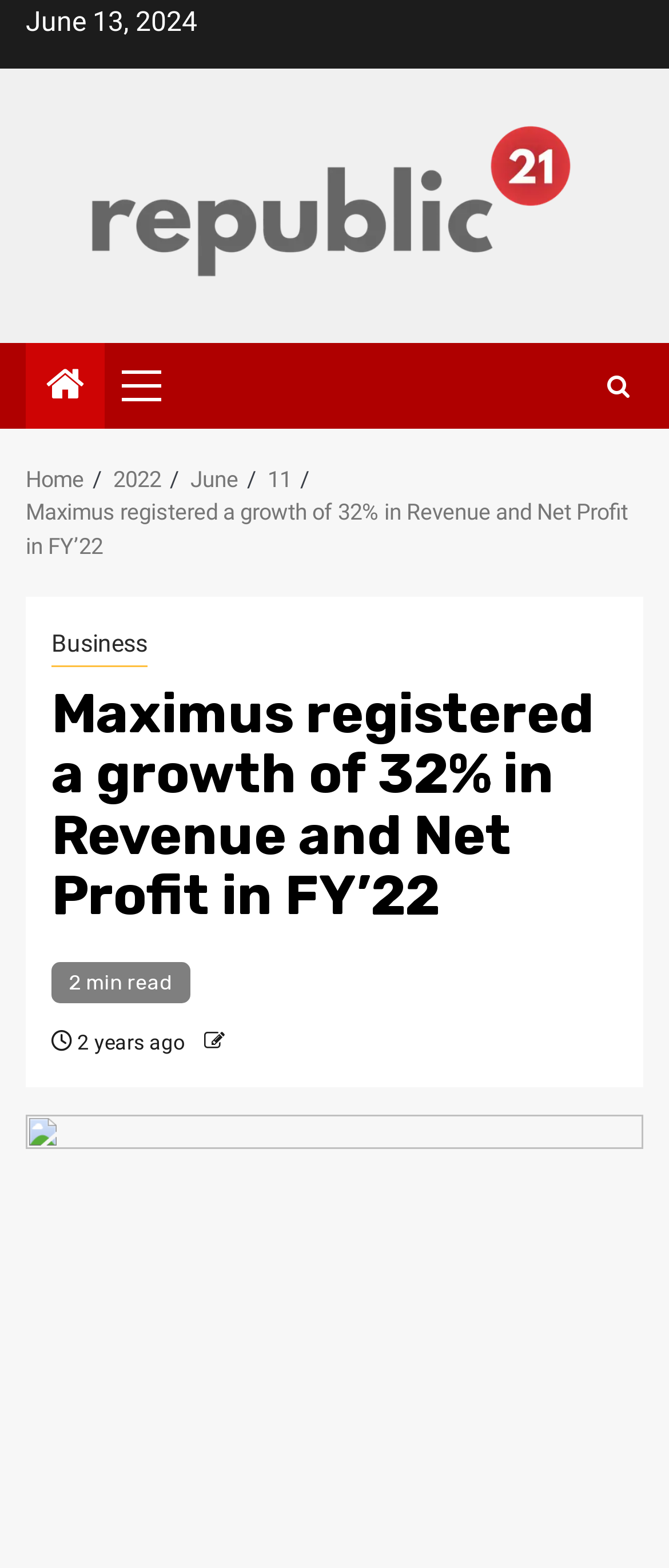Refer to the image and provide a thorough answer to this question:
How old is the article?

I found the age of the article by looking at the bottom of the webpage, where it says '2 years ago' in a static text element.